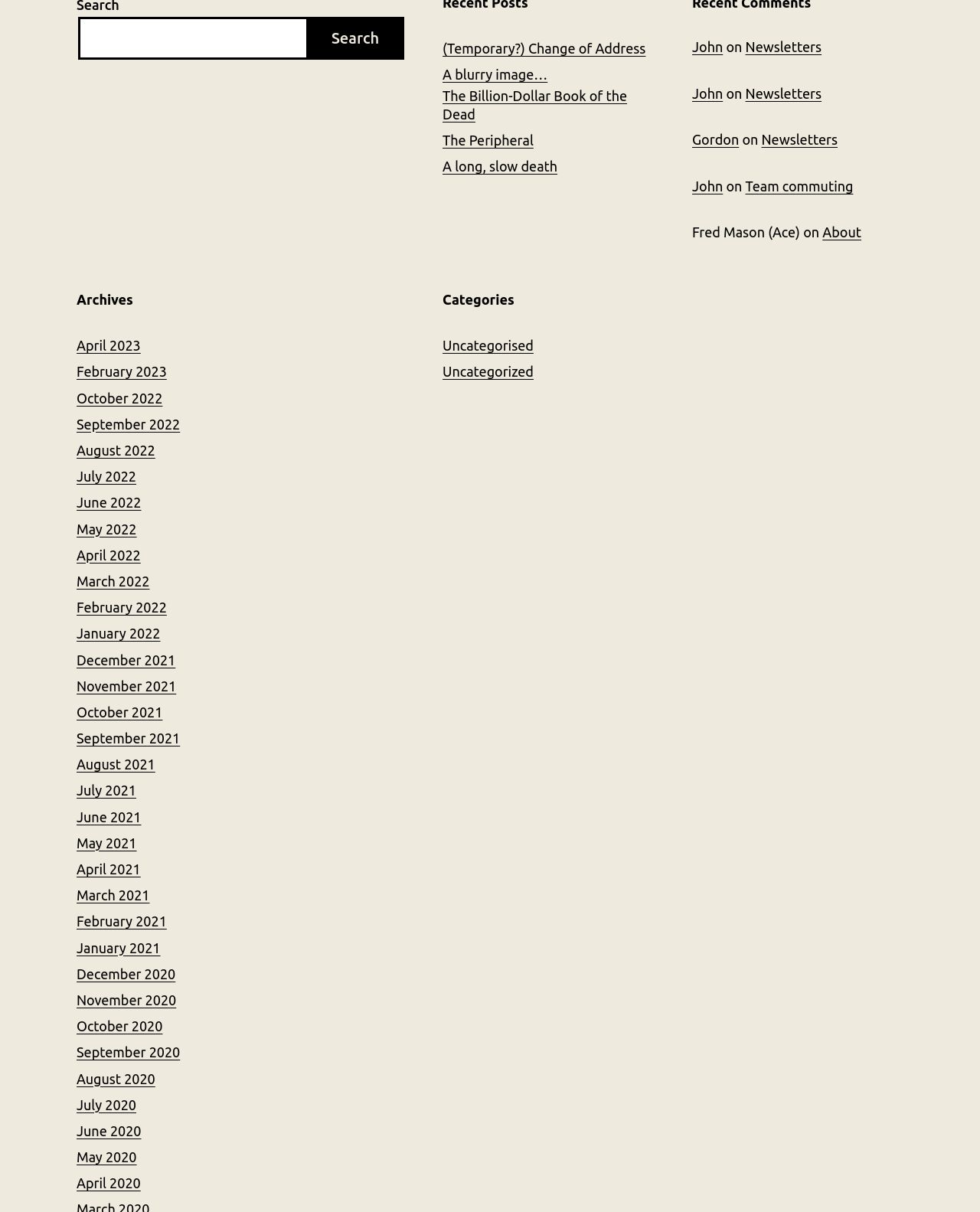Specify the bounding box coordinates of the area that needs to be clicked to achieve the following instruction: "Search for something".

[0.08, 0.014, 0.315, 0.049]